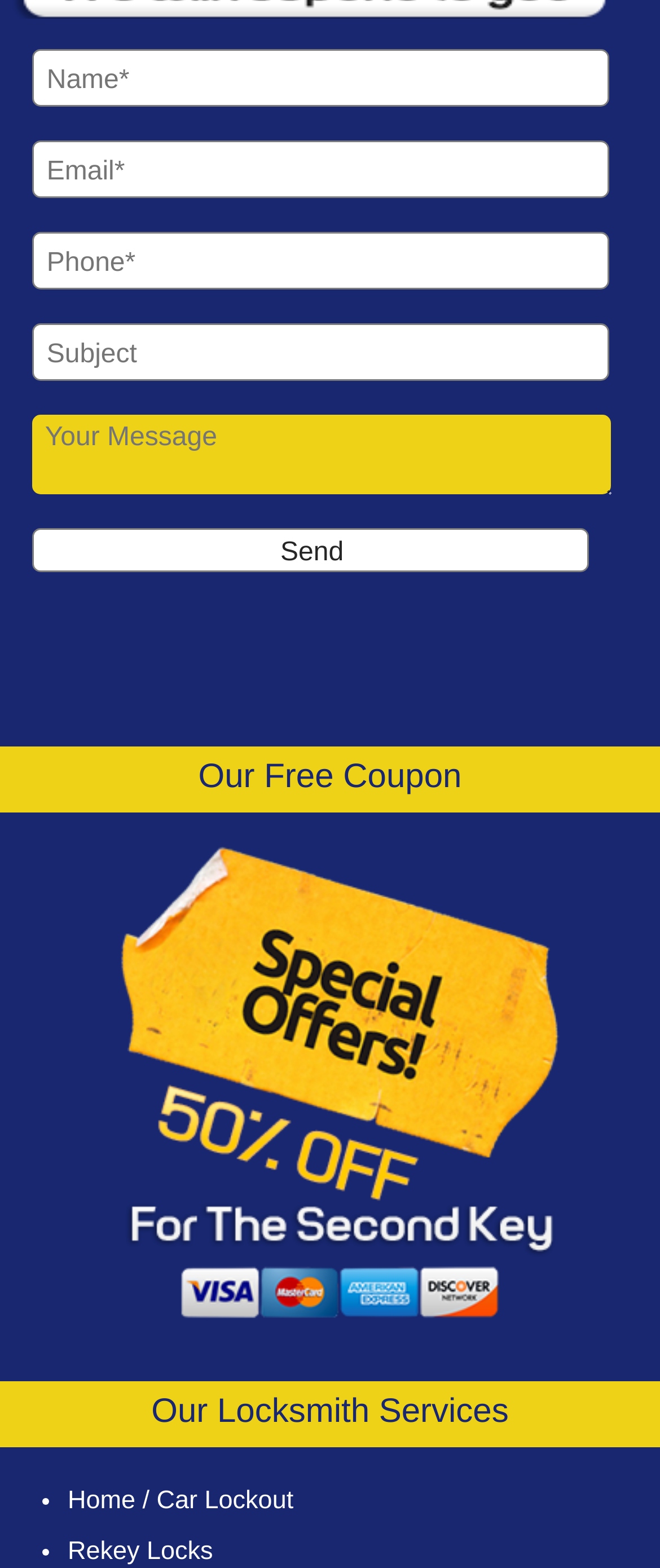Determine the coordinates of the bounding box for the clickable area needed to execute this instruction: "Enter your name".

[0.049, 0.031, 0.922, 0.068]